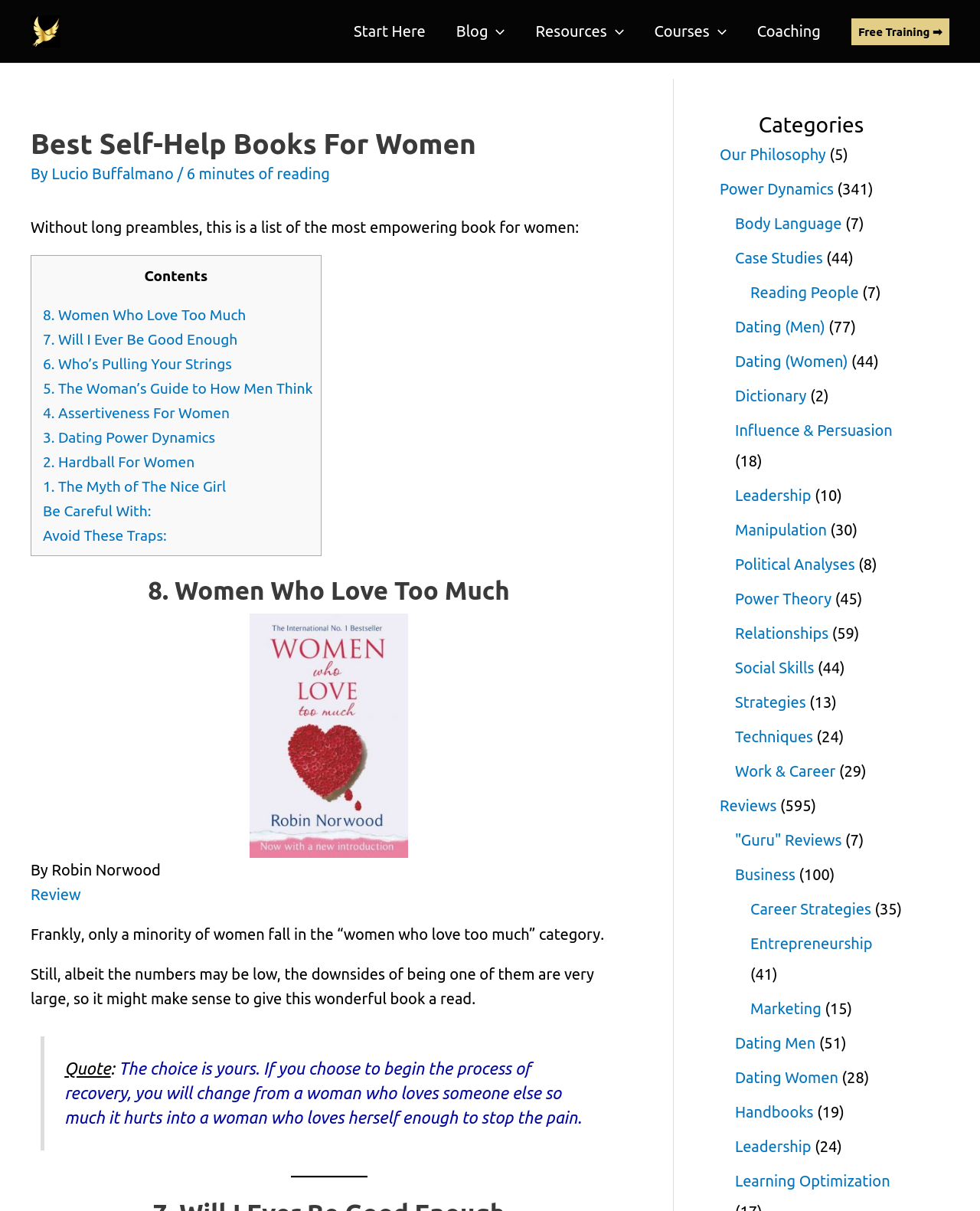Could you highlight the region that needs to be clicked to execute the instruction: "Click on the 'Our Philosophy' category link"?

[0.734, 0.12, 0.843, 0.135]